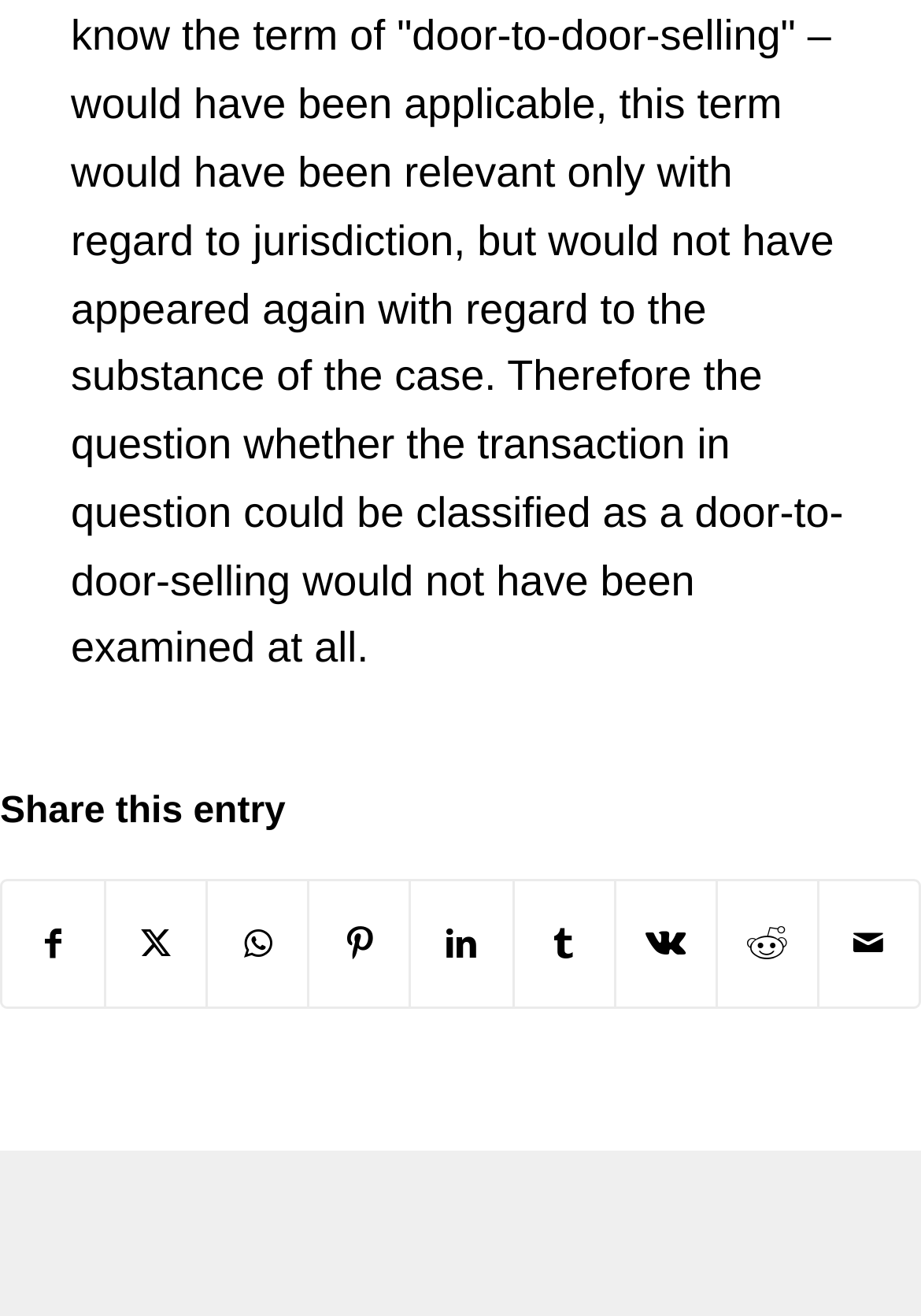How many social media platforms can you share this entry on?
Provide a detailed answer to the question, using the image to inform your response.

I counted the number of social media links available on the webpage, which are Facebook, Twitter, WhatsApp, Pinterest, LinkedIn, Tumblr, Vk, and Reddit, totaling 8 platforms.